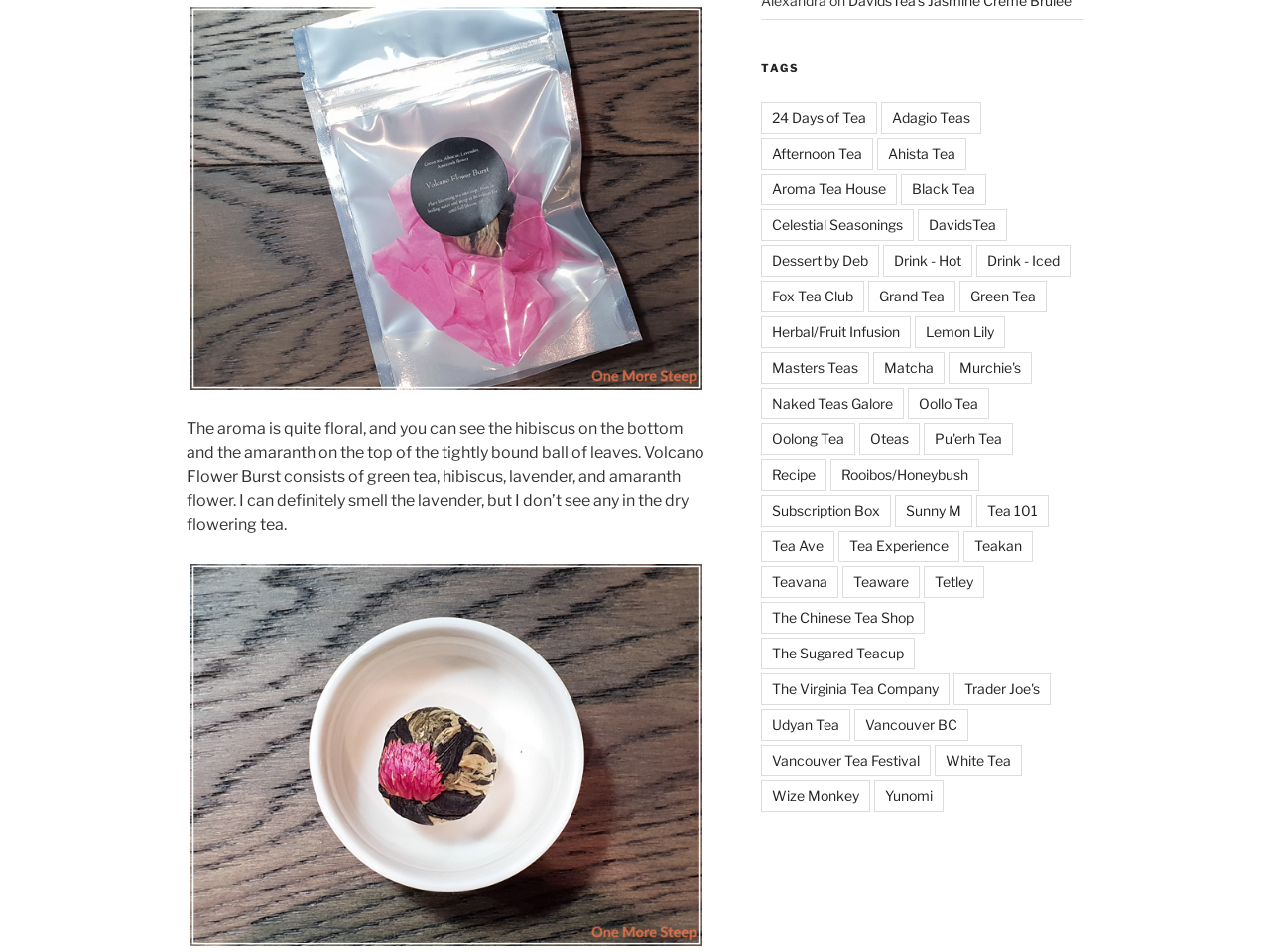Show the bounding box coordinates of the element that should be clicked to complete the task: "Visit the 'Adagio Teas' website".

[0.693, 0.108, 0.772, 0.141]